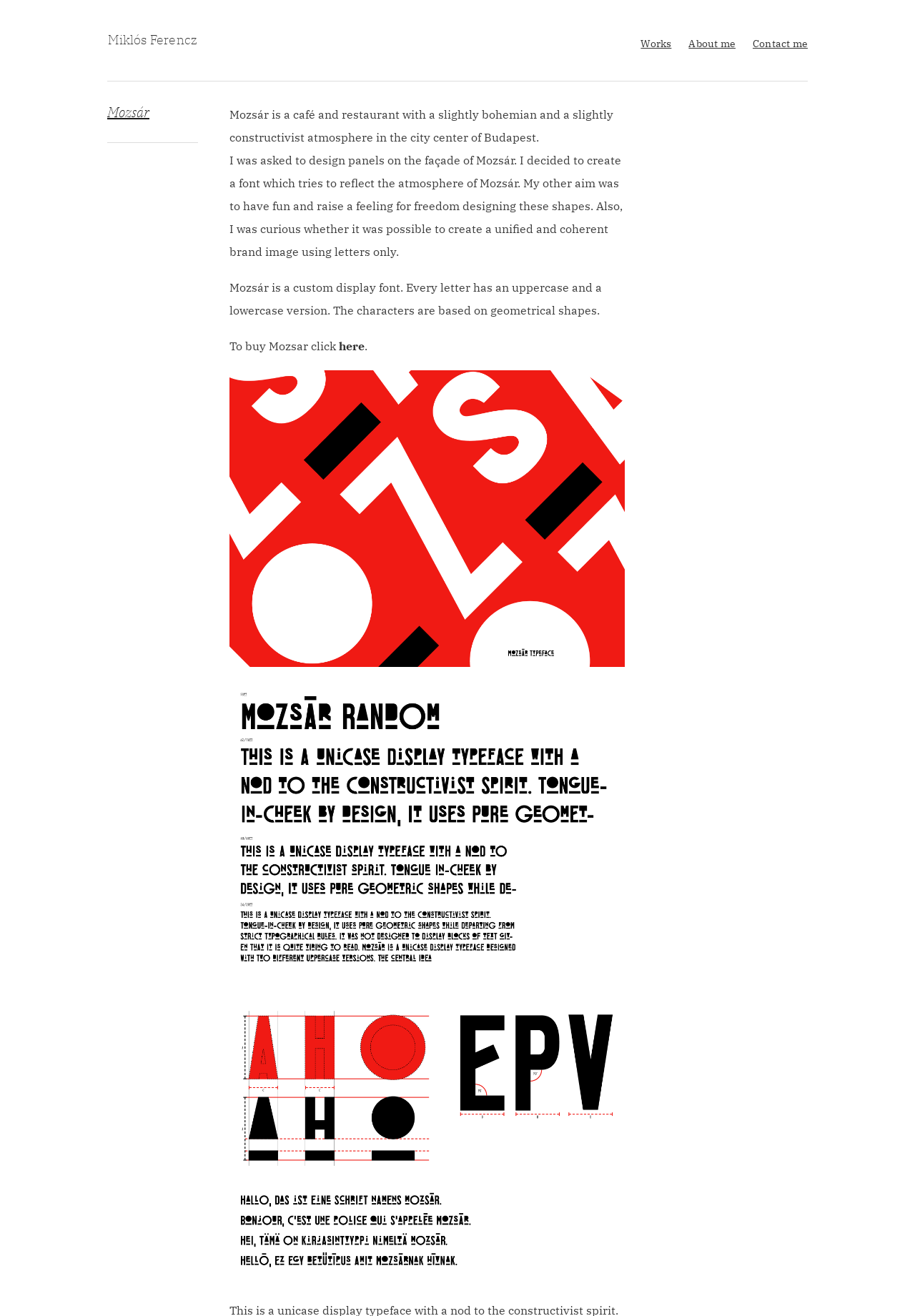Show the bounding box coordinates for the element that needs to be clicked to execute the following instruction: "Get a price or quote for Rubhall Tents". Provide the coordinates in the form of four float numbers between 0 and 1, i.e., [left, top, right, bottom].

None